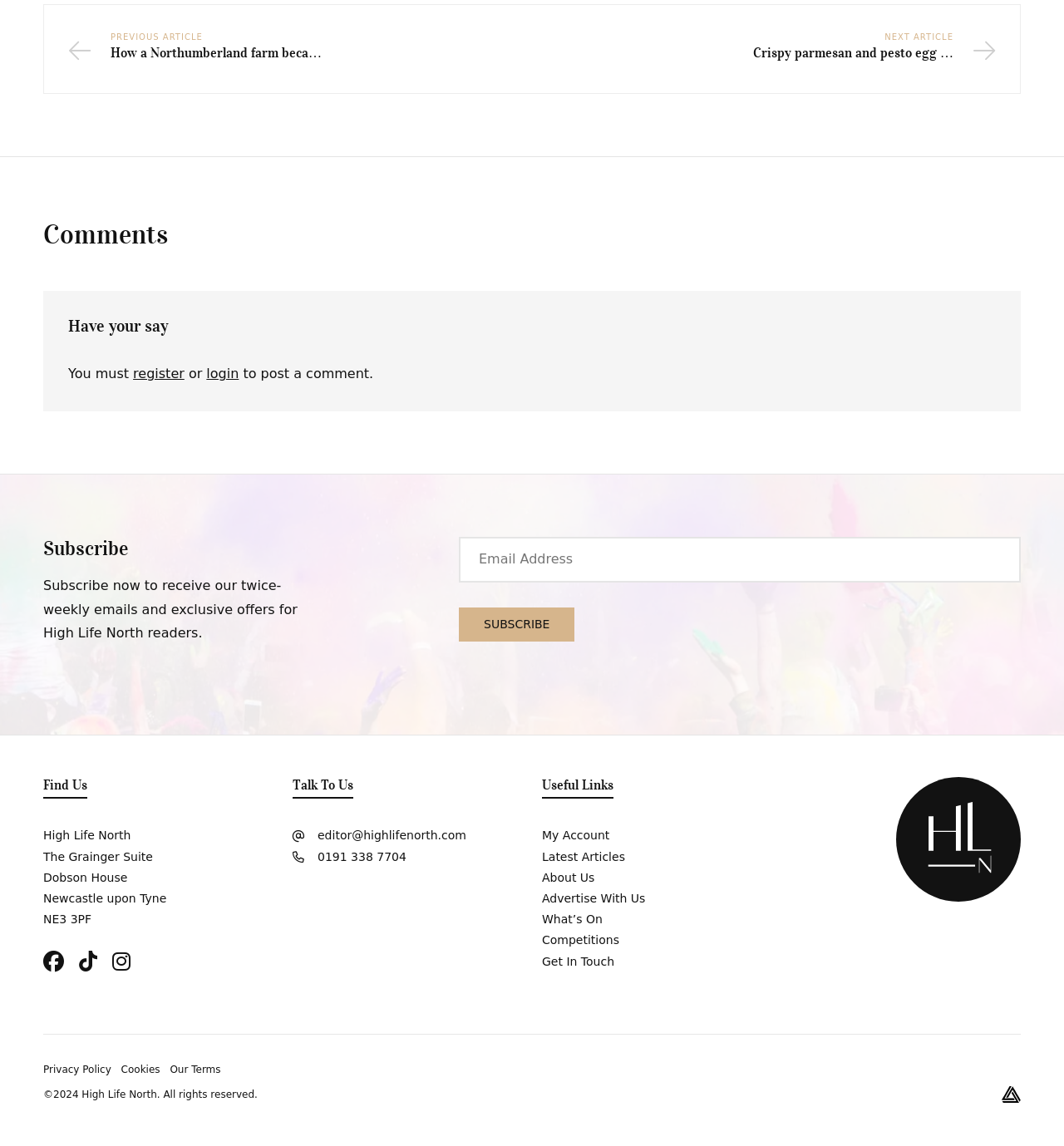What are the social media platforms of the publication?
Look at the image and respond with a one-word or short-phrase answer.

Facebook, TikTok, Instagram